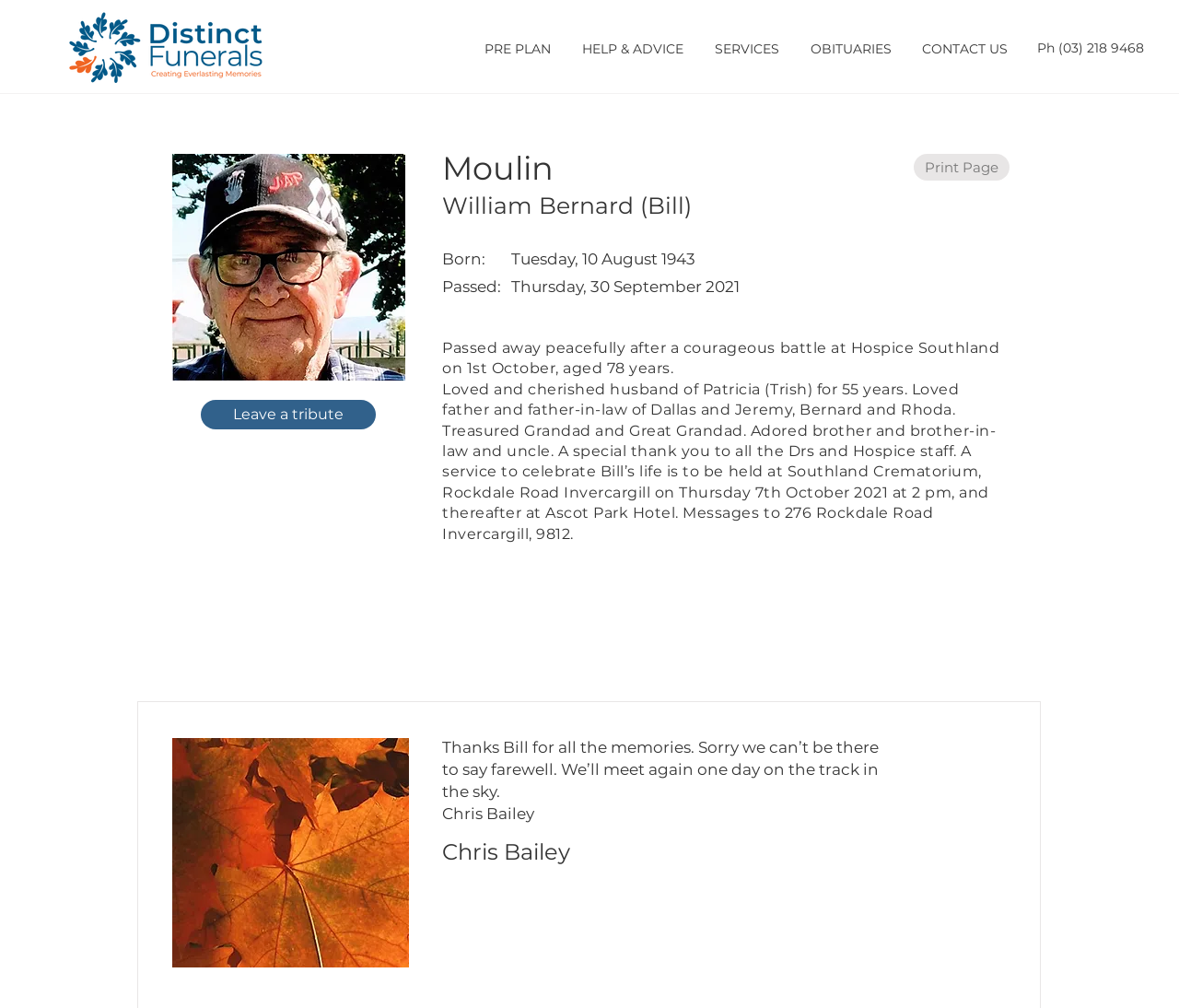Provide a short, one-word or phrase answer to the question below:
What is the date of the service to celebrate Bill's life?

Thursday, 7th October 2021